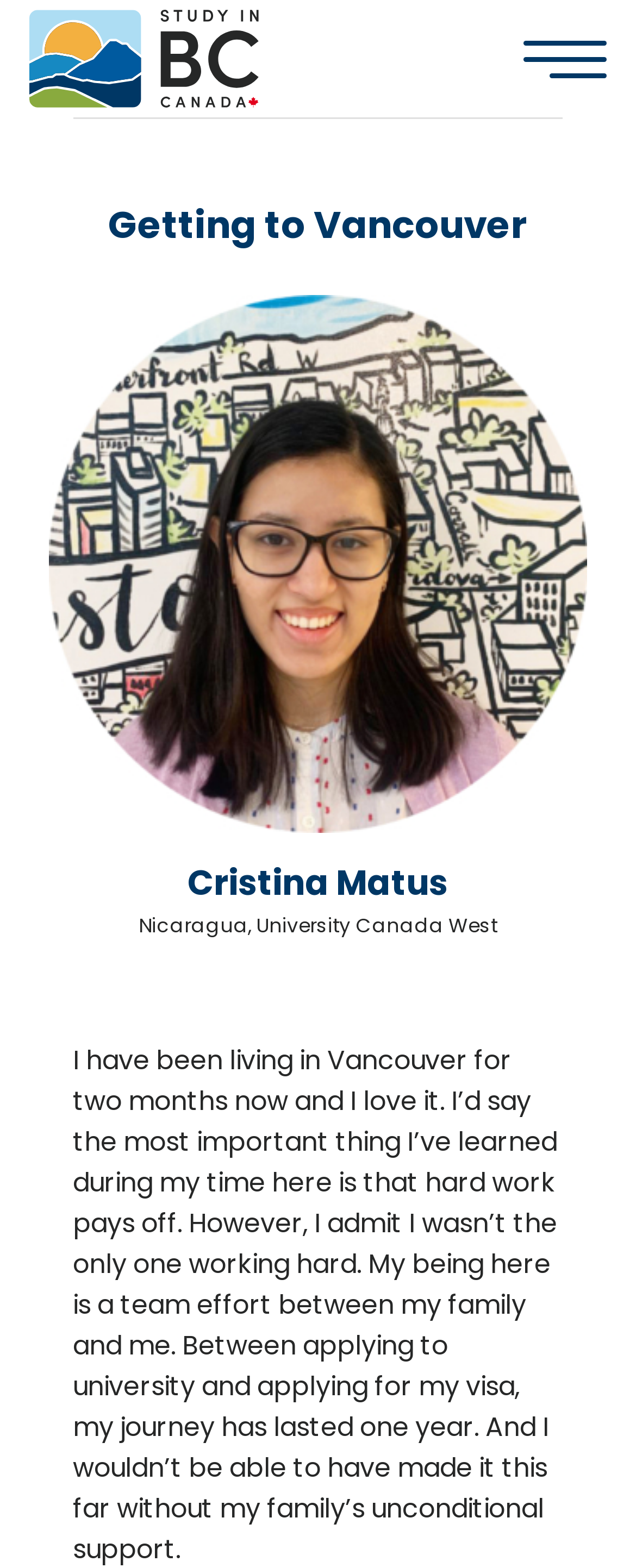Please provide a one-word or phrase answer to the question: 
What is the university the author is studying at?

University Canada West